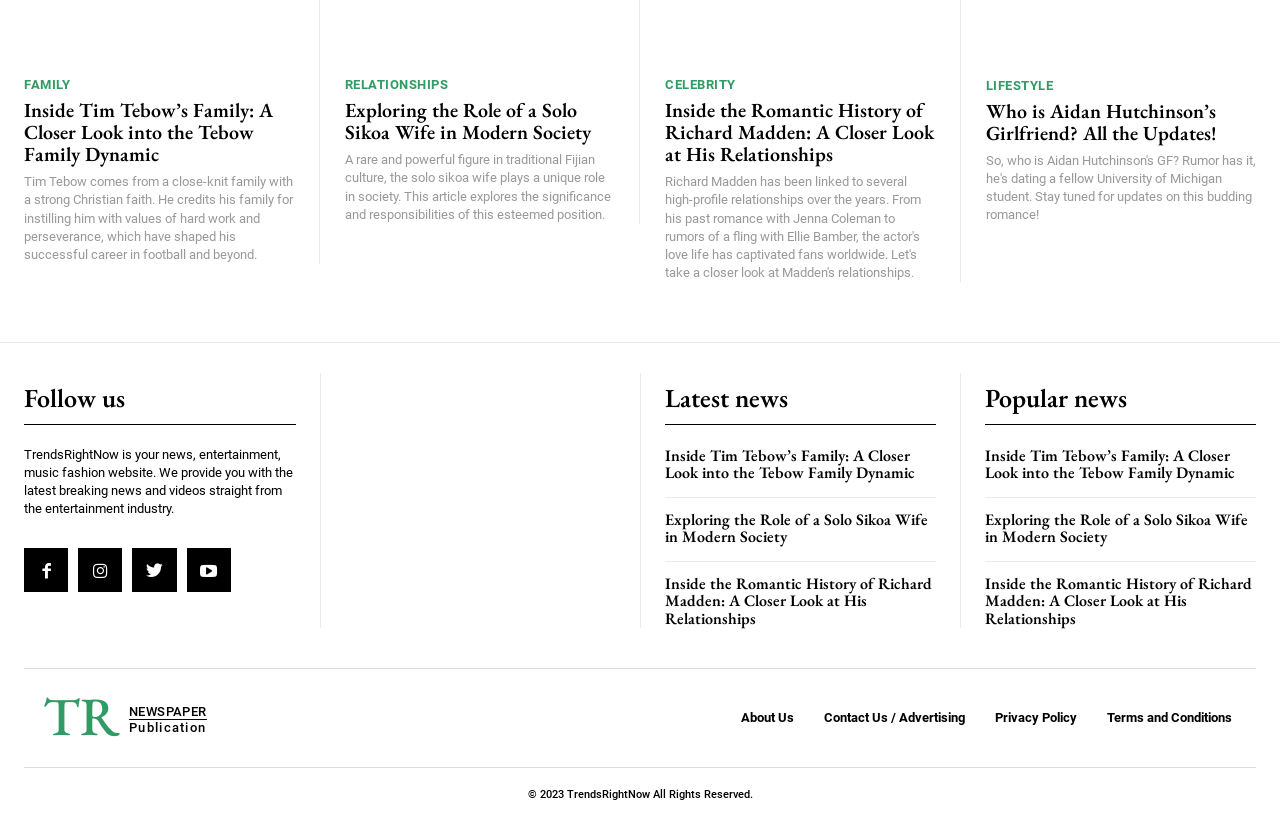Please identify the bounding box coordinates of the element's region that should be clicked to execute the following instruction: "Follow TrendsRightNow". The bounding box coordinates must be four float numbers between 0 and 1, i.e., [left, top, right, bottom].

[0.019, 0.467, 0.098, 0.505]